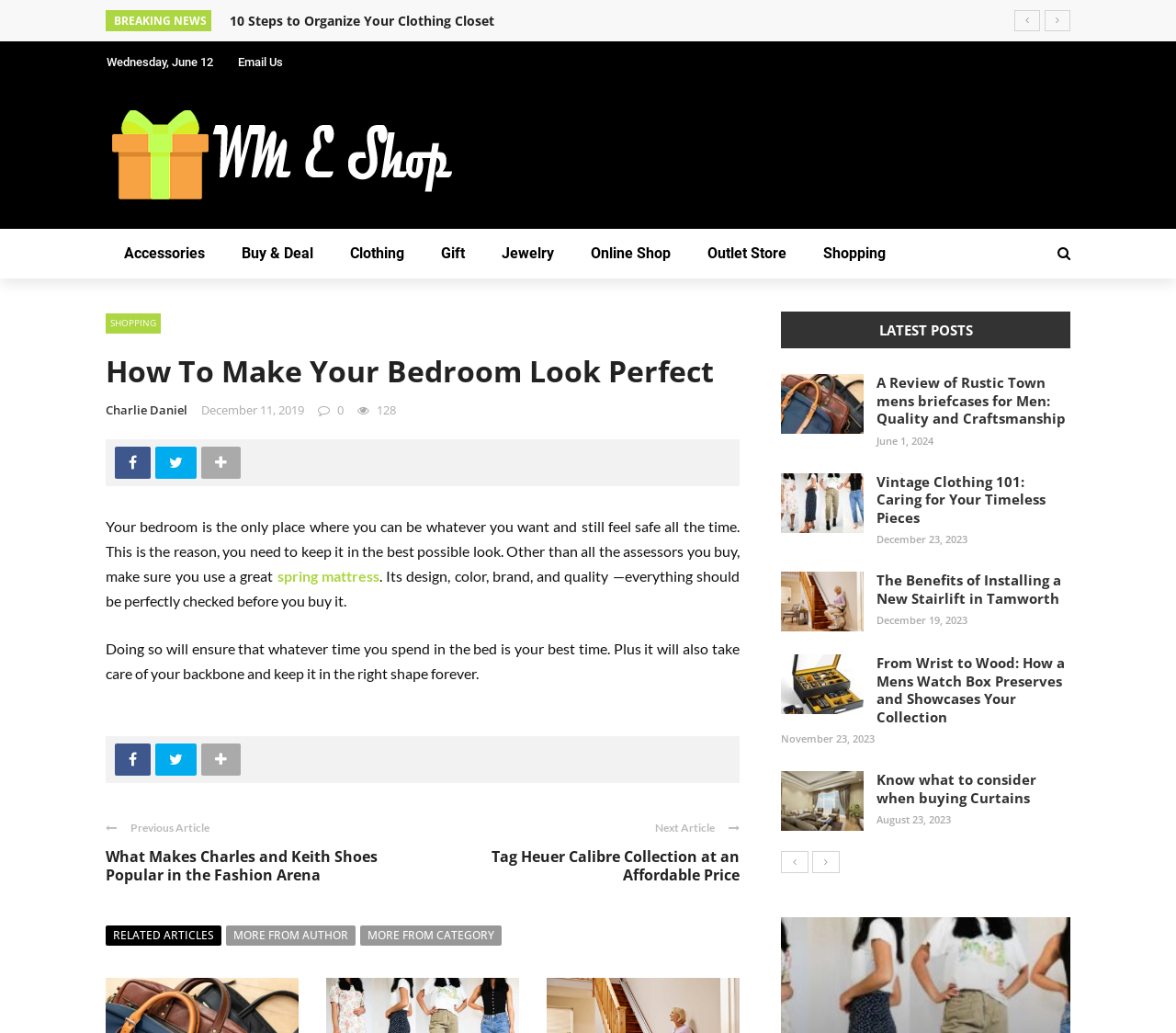Point out the bounding box coordinates of the section to click in order to follow this instruction: "Check out 'What Makes Charles and Keith Shoes Popular in the Fashion Arena'".

[0.09, 0.819, 0.321, 0.857]